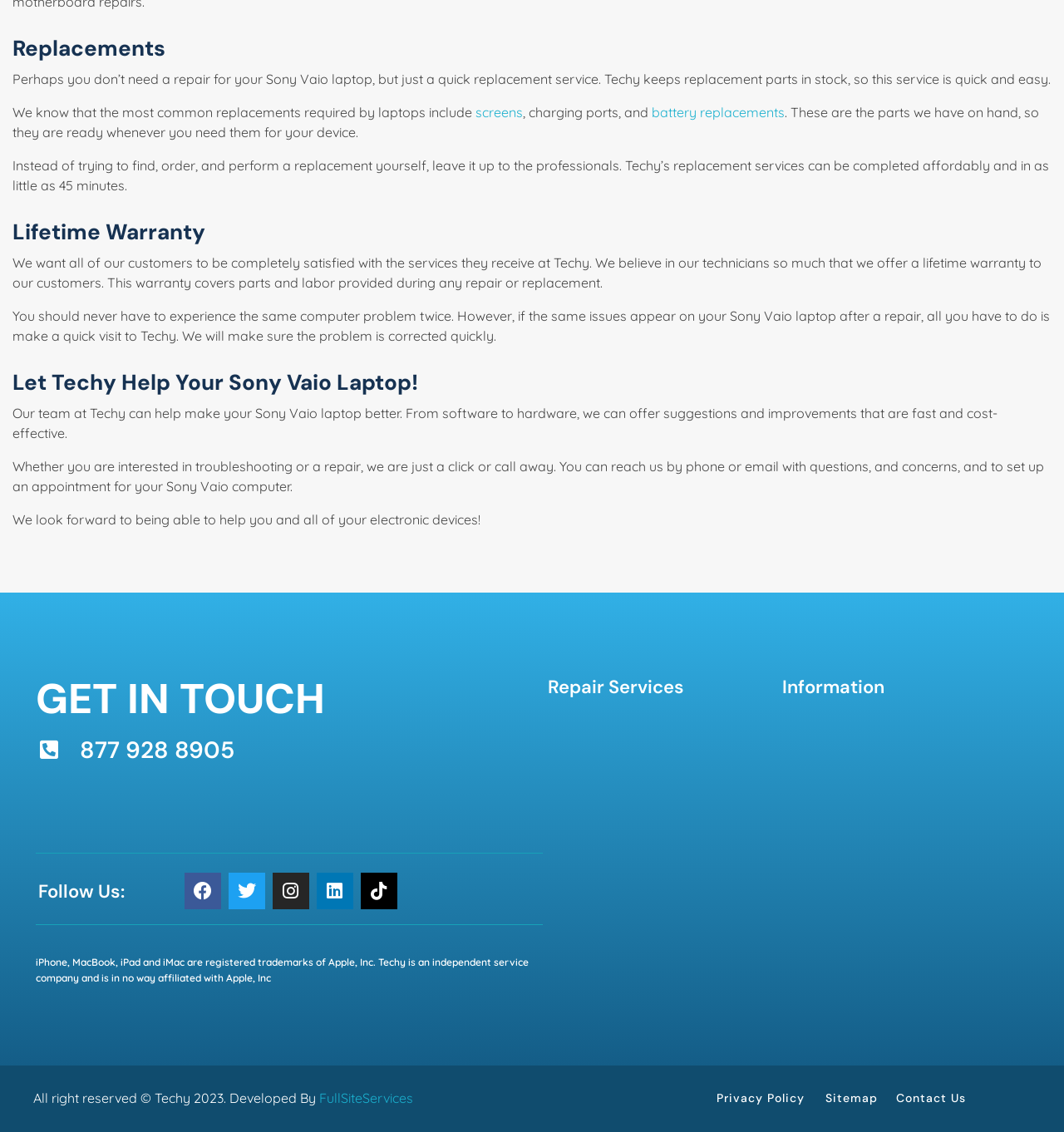Use a single word or phrase to answer the following:
How can customers contact Techy for repair services?

Phone, email, or visit